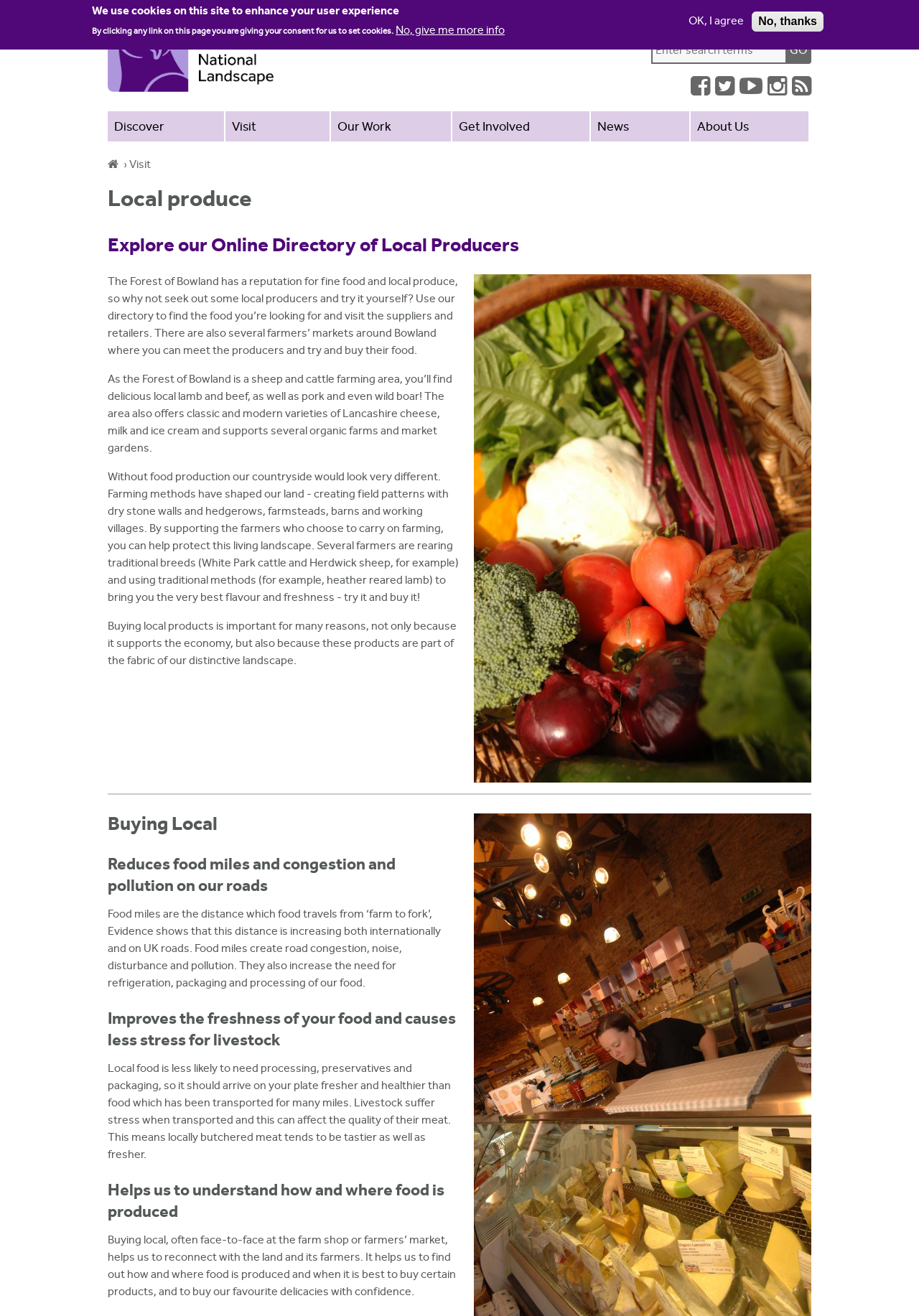Locate the bounding box coordinates of the area where you should click to accomplish the instruction: "View Company Profile".

None